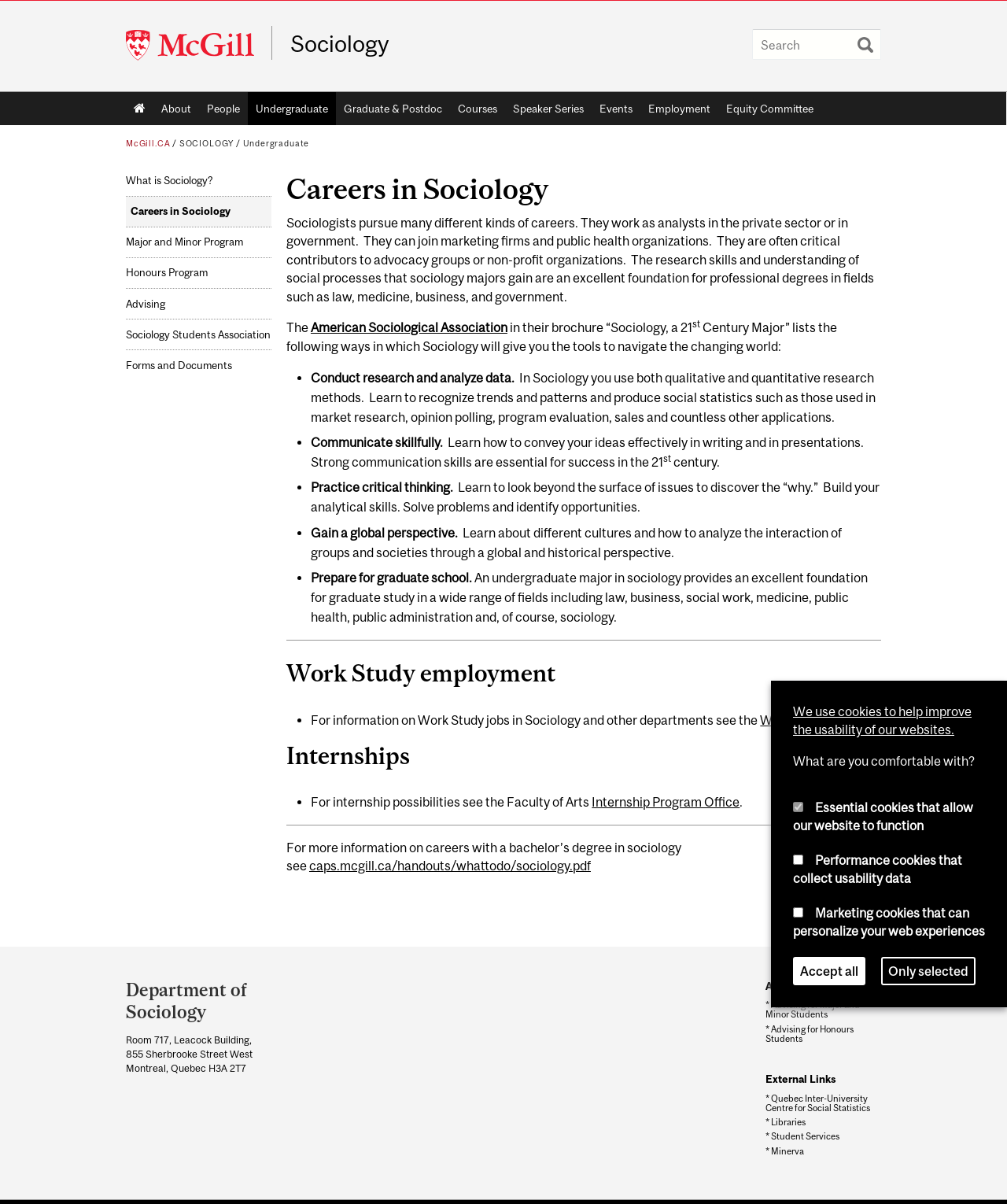Please determine the bounding box coordinates, formatted as (top-left x, top-left y, bottom-right x, bottom-right y), with all values as floating point numbers between 0 and 1. Identify the bounding box of the region described as: * Advising for Honours Students

[0.76, 0.851, 0.875, 0.866]